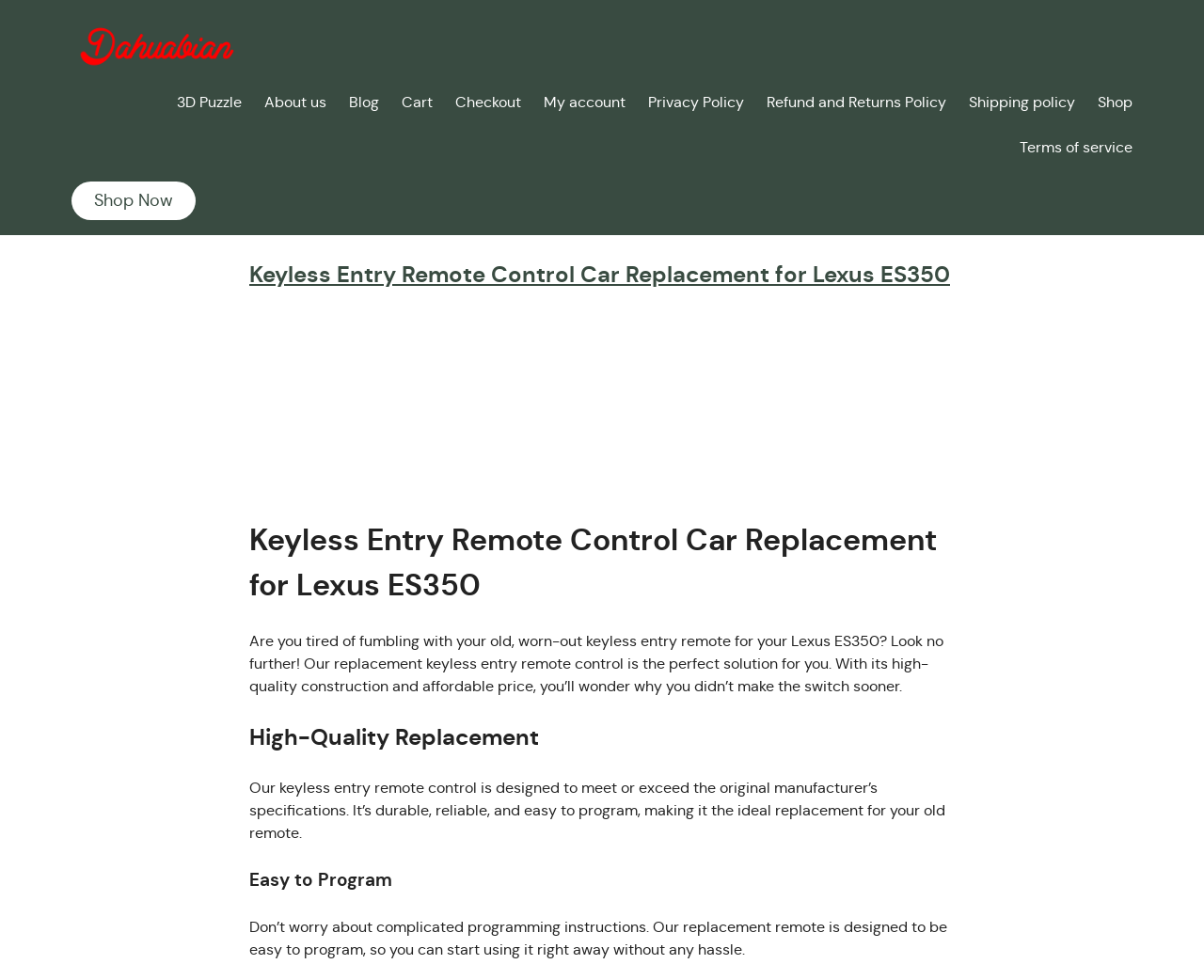Determine the bounding box coordinates of the region that needs to be clicked to achieve the task: "Click on the 'Shop Now' button".

[0.059, 0.185, 0.162, 0.225]